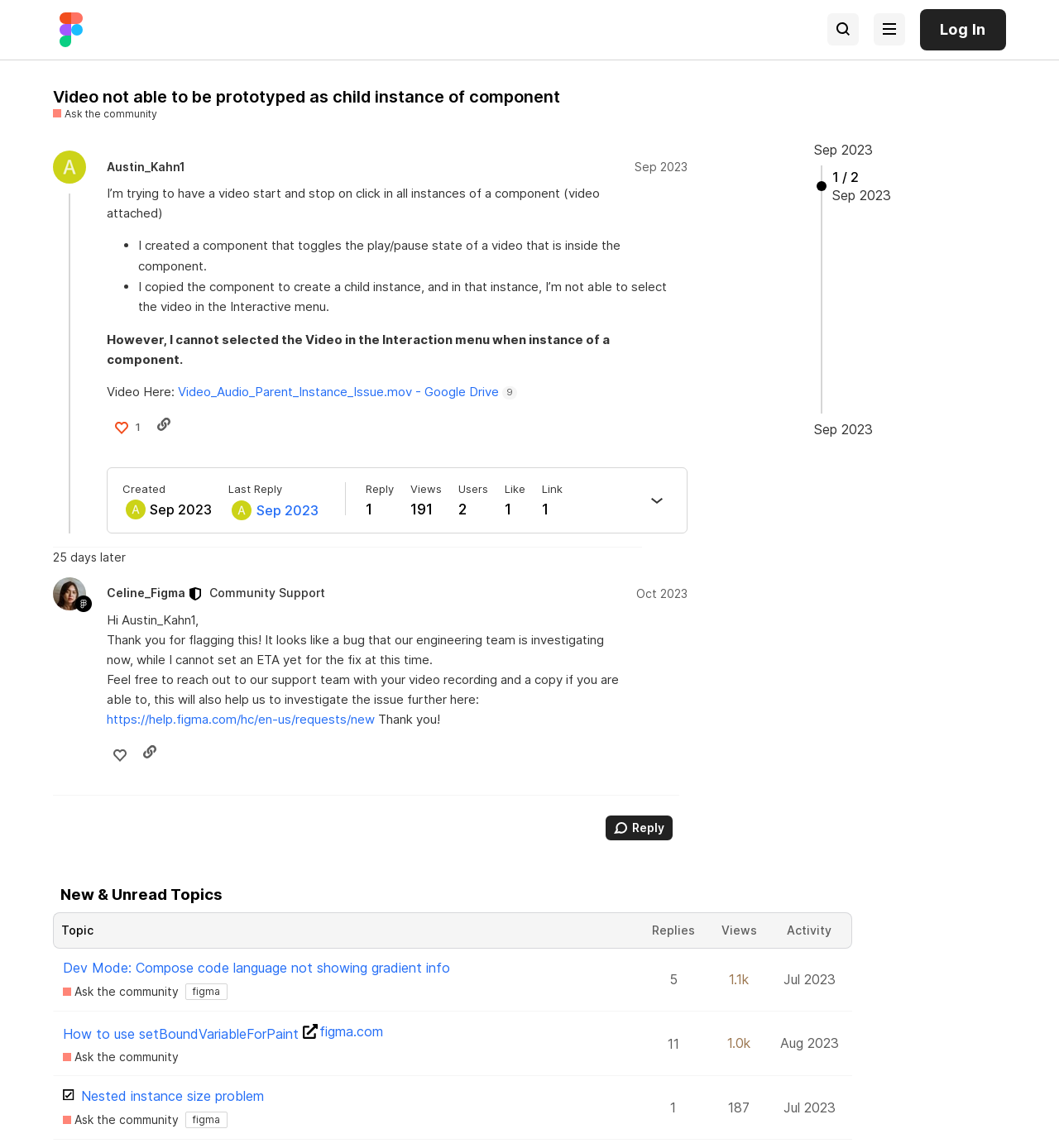Describe all the visual and textual components of the webpage comprehensively.

This webpage is a forum discussion page on the Figma Community Forum. At the top, there is a header section with a link to the Figma Community Forum, a login button, a search button, and a menu button. Below the header, there is a title "Video not able to be prototyped as child instance of component - Ask the community" with a link to the same title.

The main content of the page is a discussion thread with two posts. The first post is from a user named Austin_Kahn1, who is asking for help with an issue related to prototyping a video component in Figma. The post includes a description of the issue, a link to a video, and some additional information. Below the post, there are buttons to share a link to the post, like the post, and reply to the post.

The second post is a response from a moderator named Celine_Figma, who is thanking the user for flagging the issue and providing some information about the status of the investigation. The post includes a link to a support page where the user can submit a request for further assistance.

On the right side of the page, there is a section with some statistics, including the number of views, users, likes, and links. Below the statistics, there is a button to reply to the post.

At the bottom of the page, there is a section with a heading "New & Unread Topics" and a table with columns for topic, replies, views, and activity. The table has two rows, each representing a different topic.